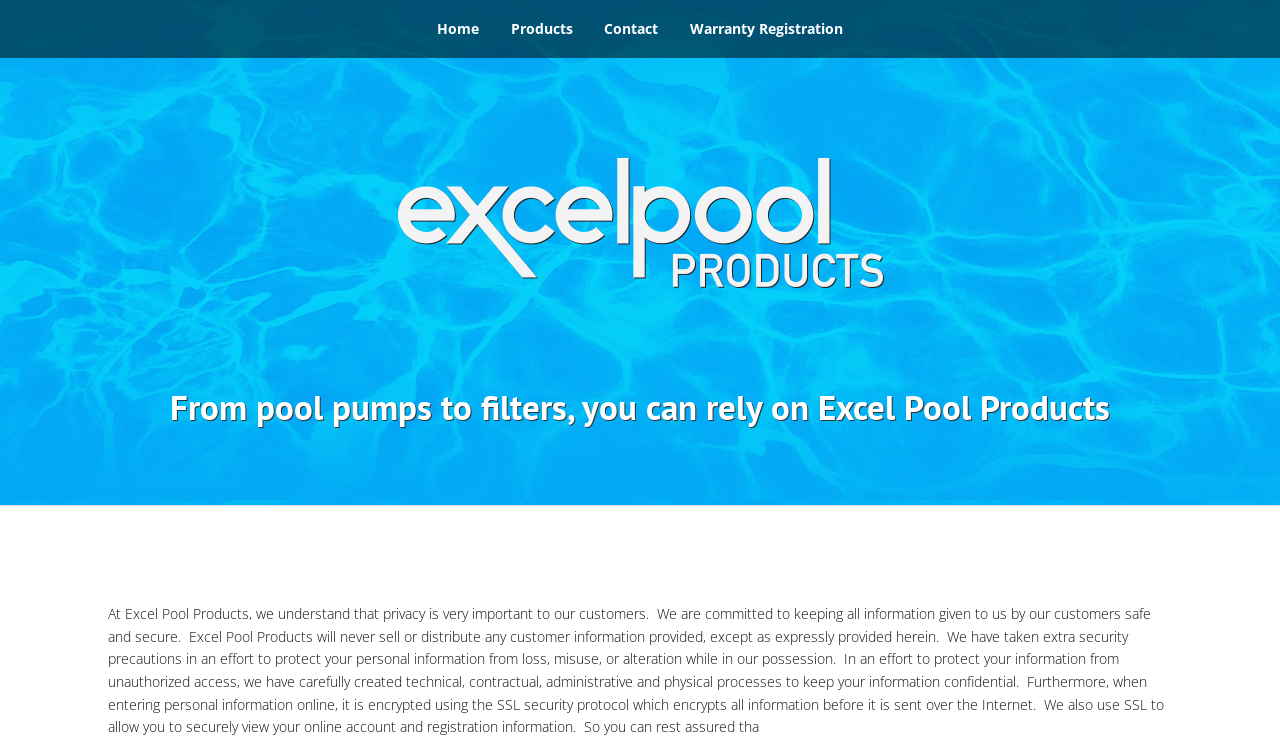Using the provided element description "Excel Professional Grade Sand Filter", determine the bounding box coordinates of the UI element.

[0.084, 0.505, 0.916, 0.577]